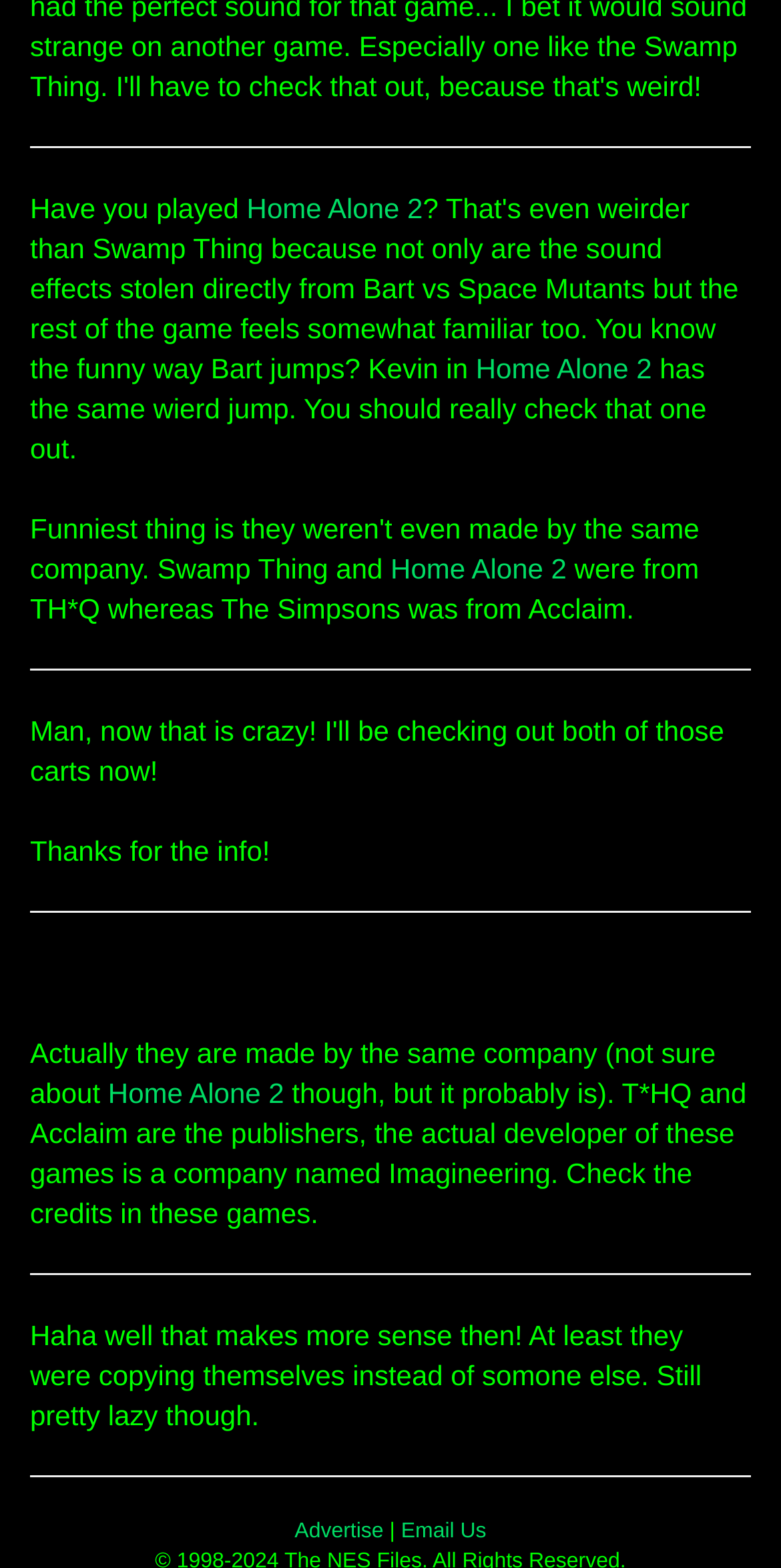Identify the bounding box coordinates for the UI element that matches this description: "Advertise".

[0.377, 0.969, 0.491, 0.984]